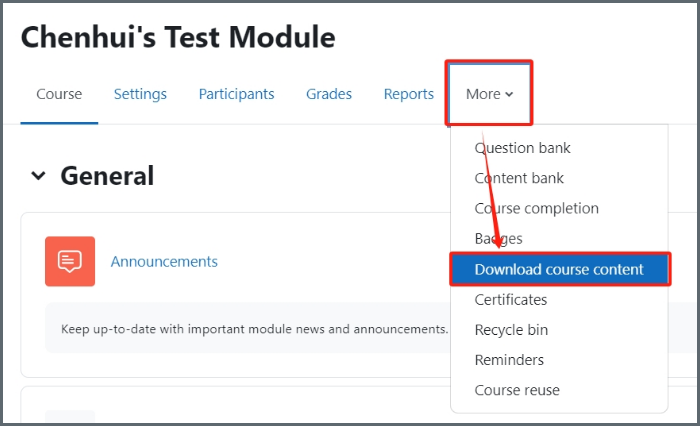Generate an in-depth description of the image.

The image displays a section of a digital learning platform titled "Chenhui's Test Module." At the top, the navigation bar includes options such as "Course," "Settings," "Participants," "Grades," and "Reports." Below these tabs, under the "General" category, there is a highlighted dropdown menu labeled "More," revealing additional options related to the module. 

Among these options, "Download course content" is prominently featured in a blue box, making it easy for users to locate and select it. This function is essential for students needing to download course materials directly to their devices. The left side of the interface shows a quick access announcement area, ensuring that important updates are clearly stated for users engaging with the course content.